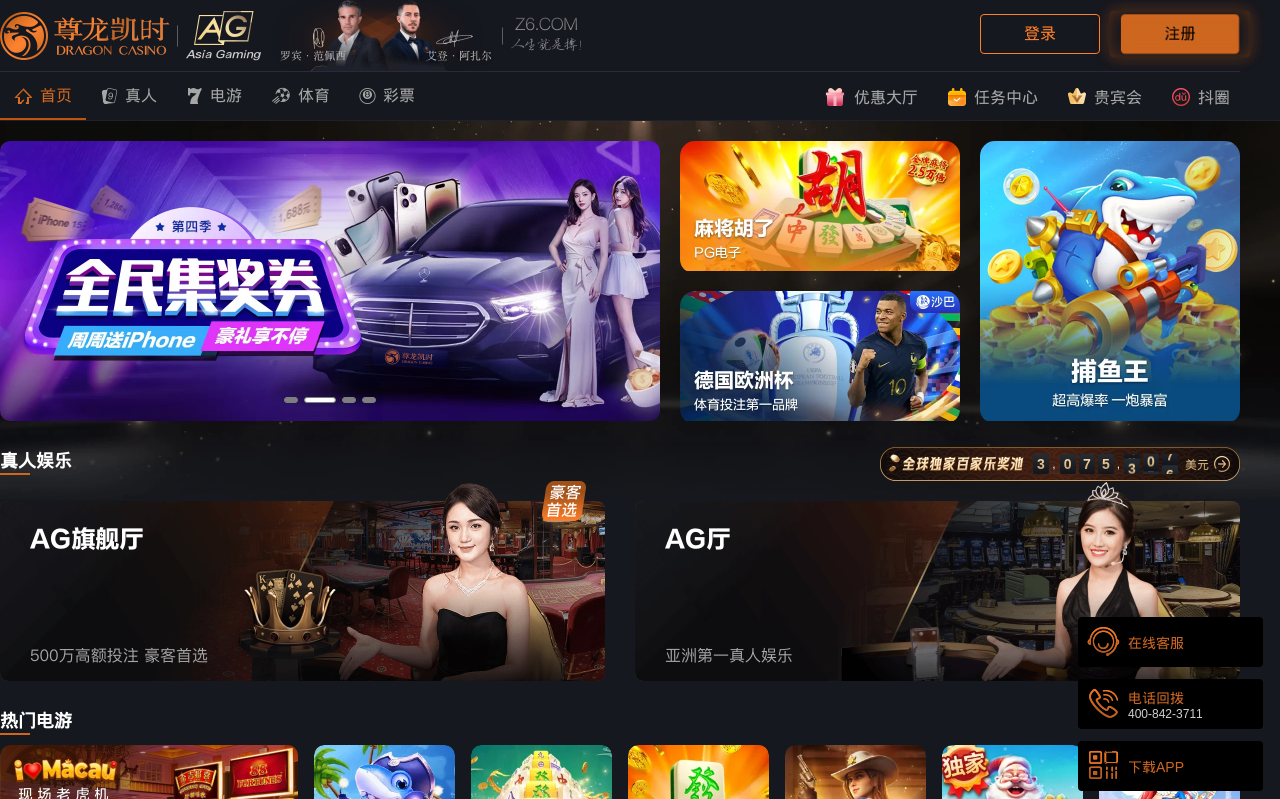Please specify the bounding box coordinates of the area that should be clicked to accomplish the following instruction: "Explore Product center". The coordinates should consist of four float numbers between 0 and 1, i.e., [left, top, right, bottom].

[0.472, 0.0, 0.553, 0.119]